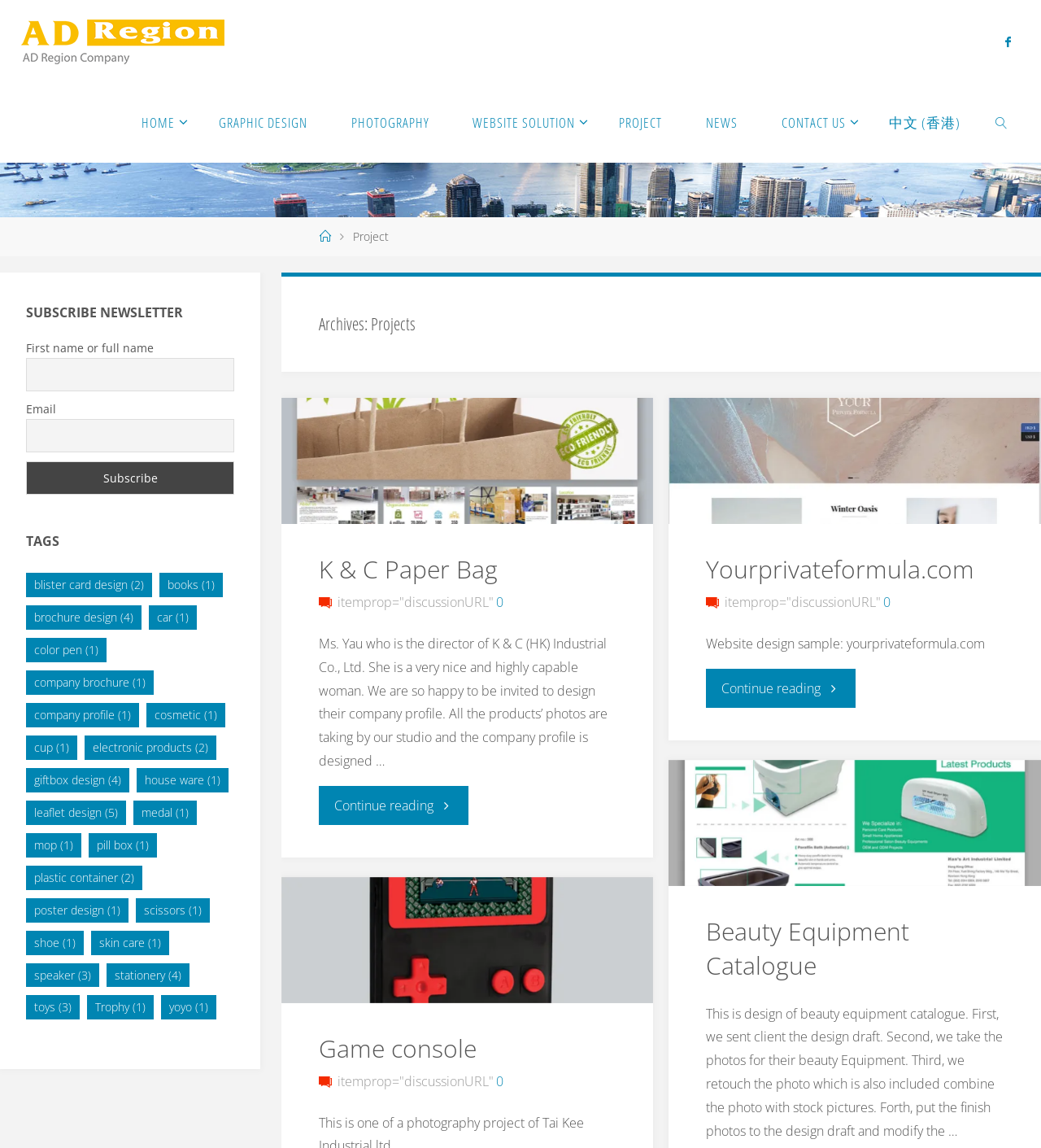Select the bounding box coordinates of the element I need to click to carry out the following instruction: "Search using the search icon".

[0.944, 0.071, 0.98, 0.142]